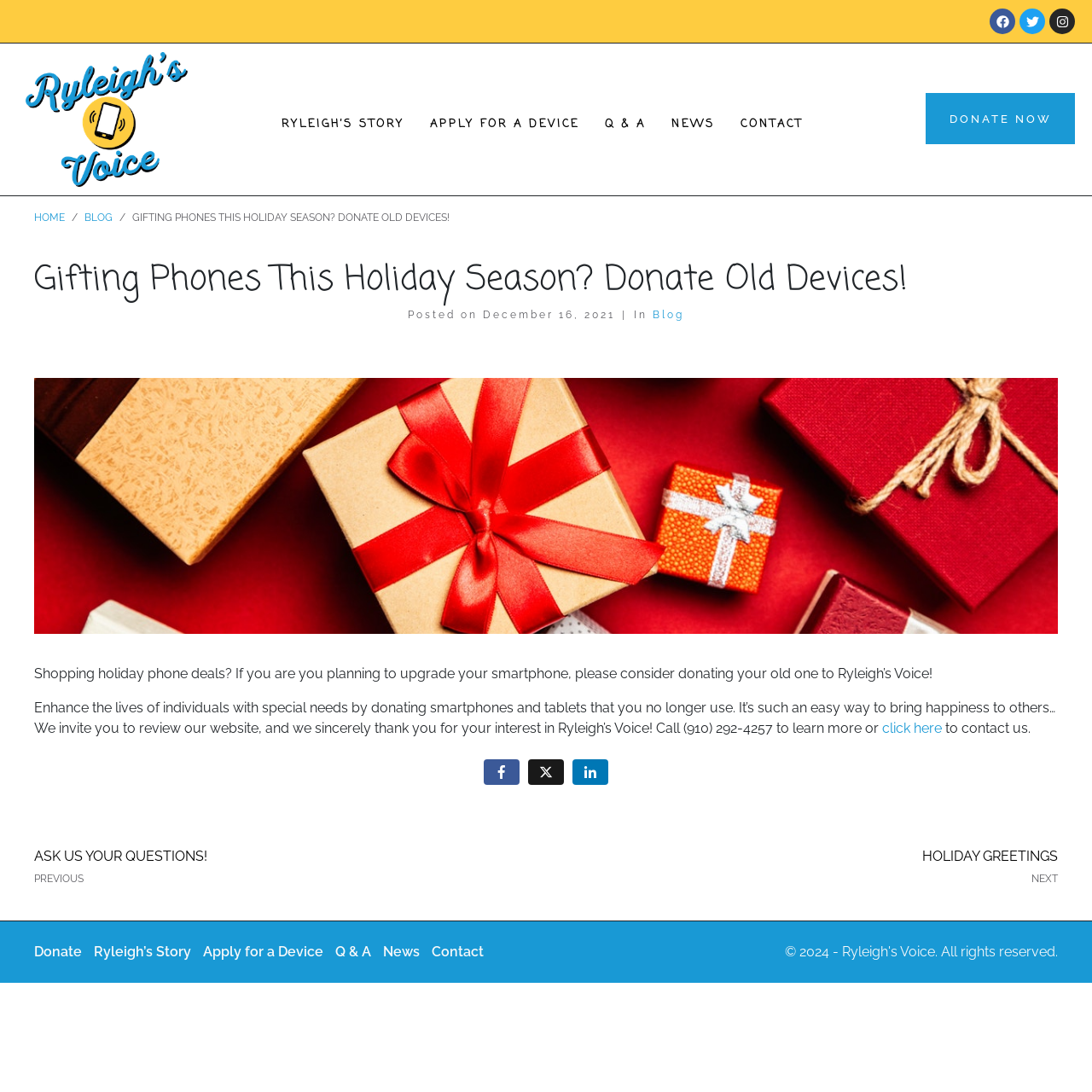Identify the bounding box coordinates of the element to click to follow this instruction: 'Click on Facebook'. Ensure the coordinates are four float values between 0 and 1, provided as [left, top, right, bottom].

[0.906, 0.008, 0.93, 0.031]